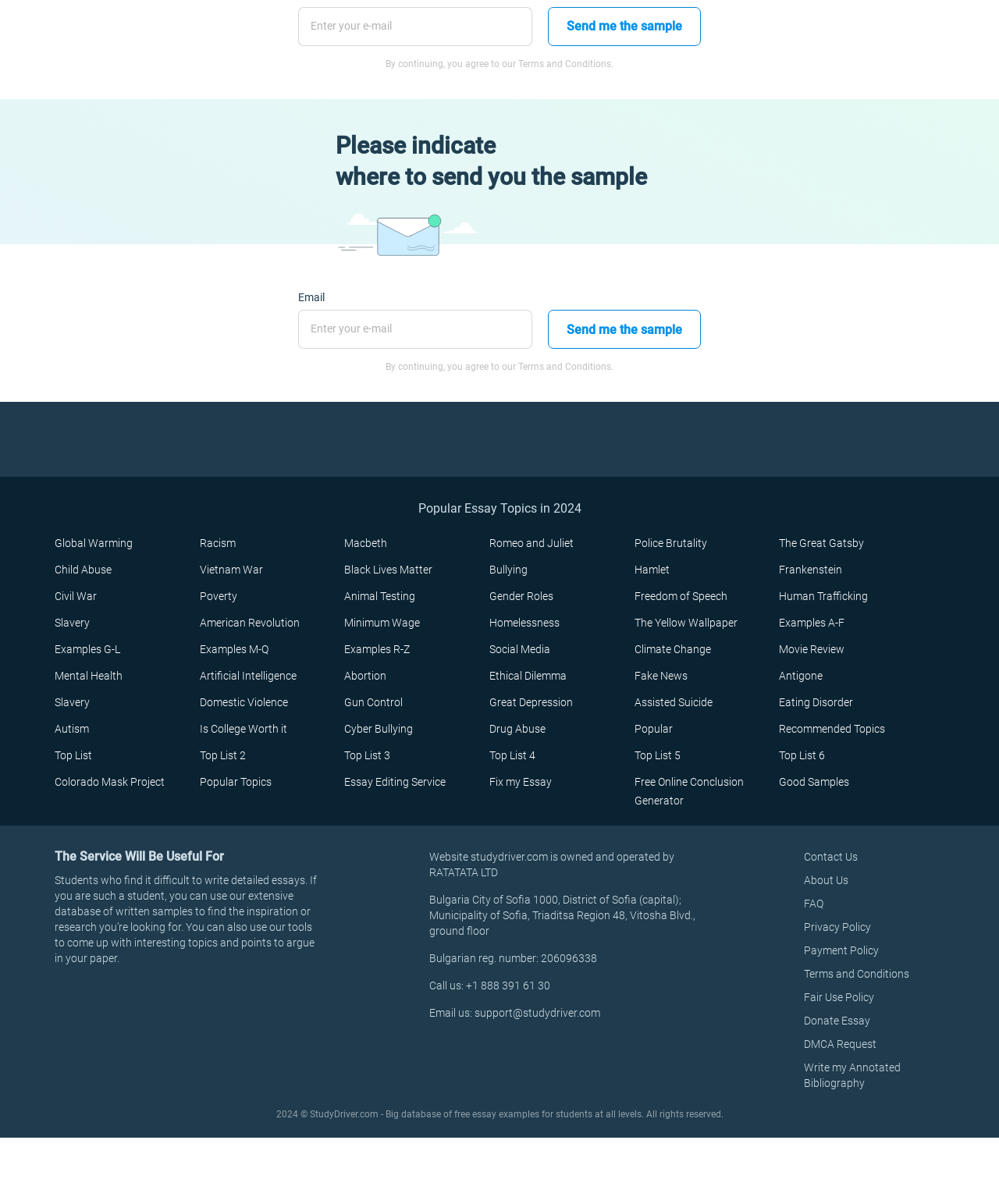From the details in the image, provide a thorough response to the question: What is the purpose of the 'Send me the sample' button?

The 'Send me the sample' button is located next to the email textbox, indicating that it is used to request a sample, likely an essay sample, to be sent to the email address entered in the textbox.